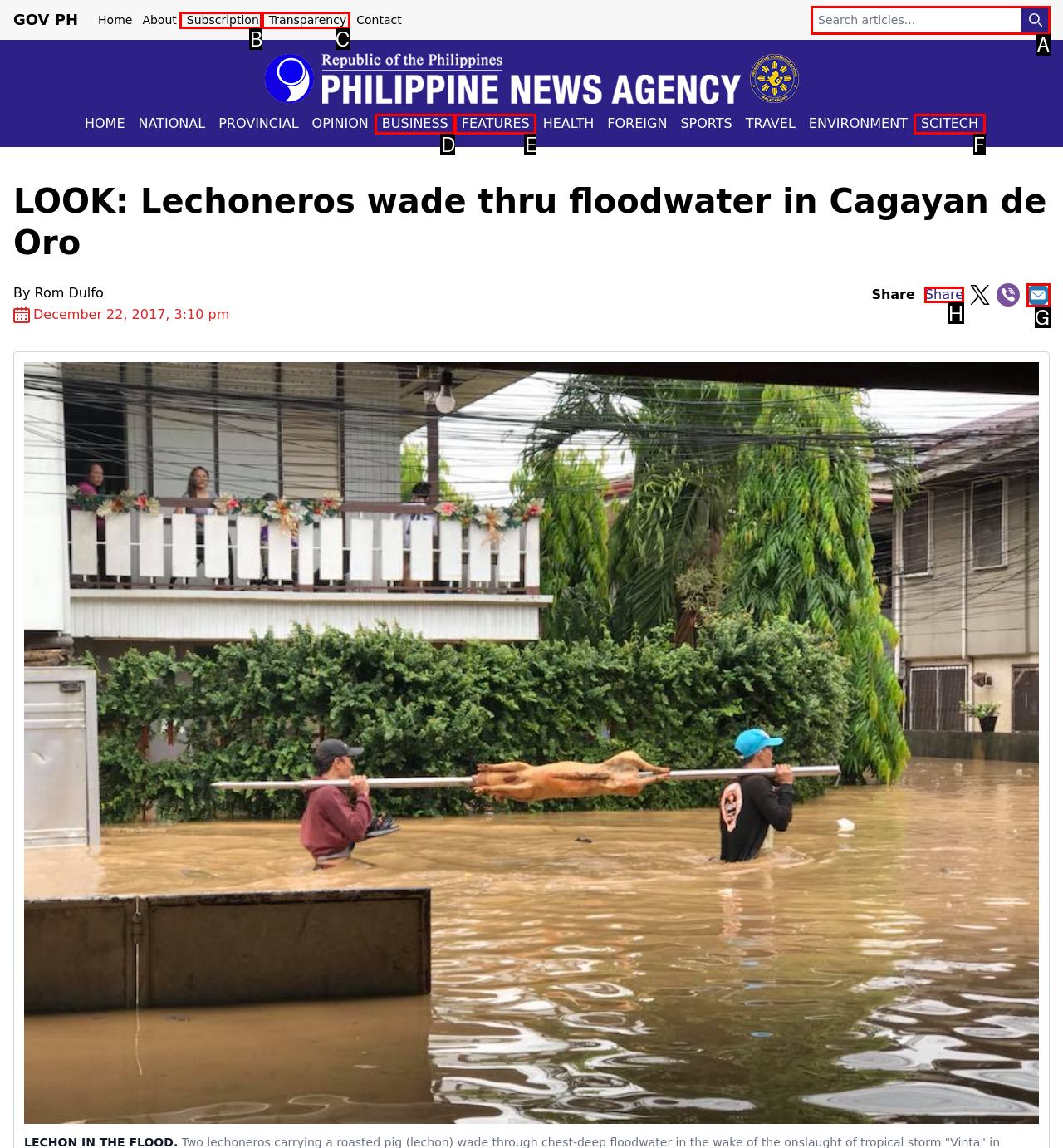Match the option to the description: parent_node: Search name="q" placeholder="Search articles..."
State the letter of the correct option from the available choices.

A